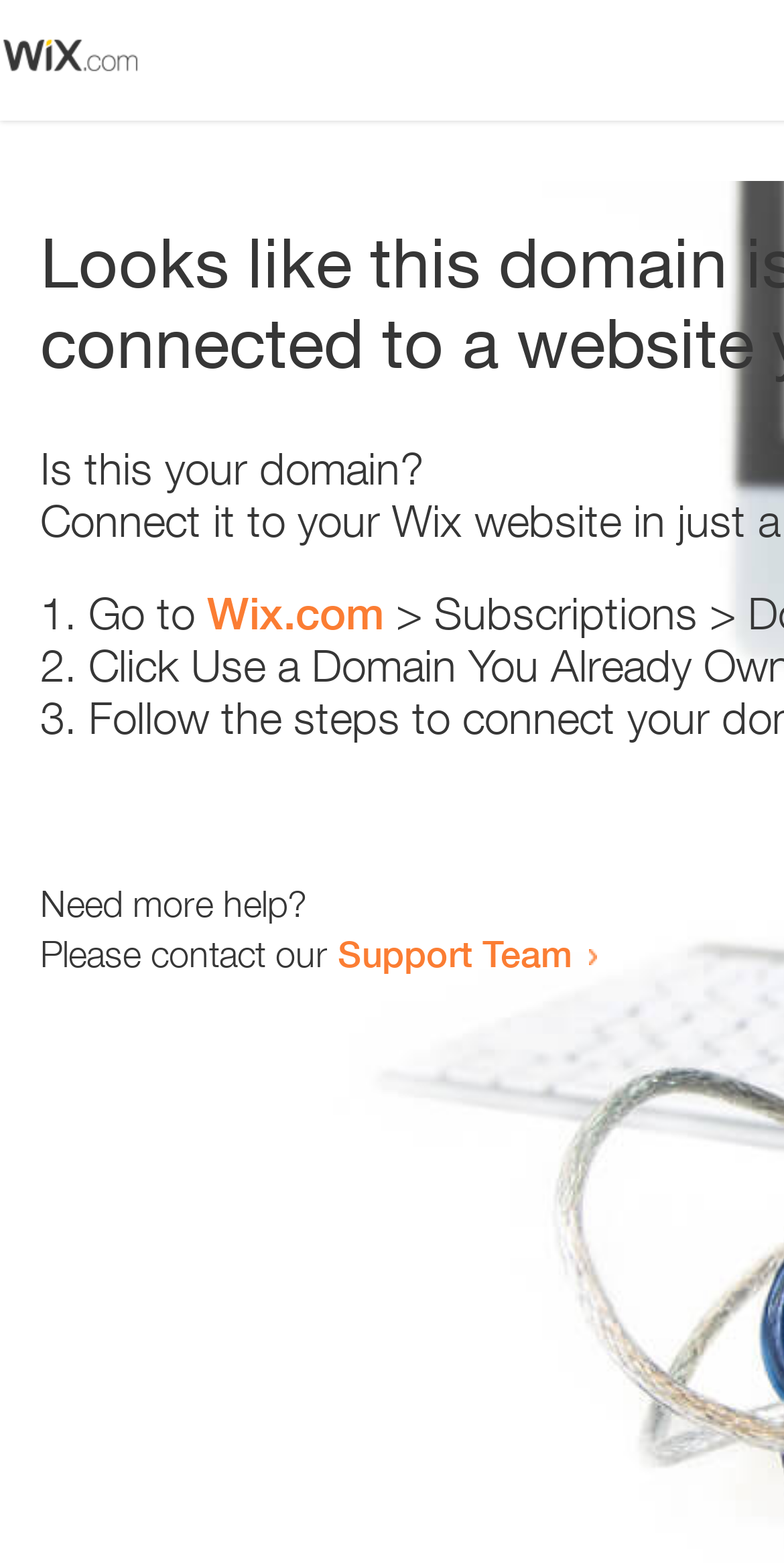Your task is to extract the text of the main heading from the webpage.

Looks like this domain isn't
connected to a website yet